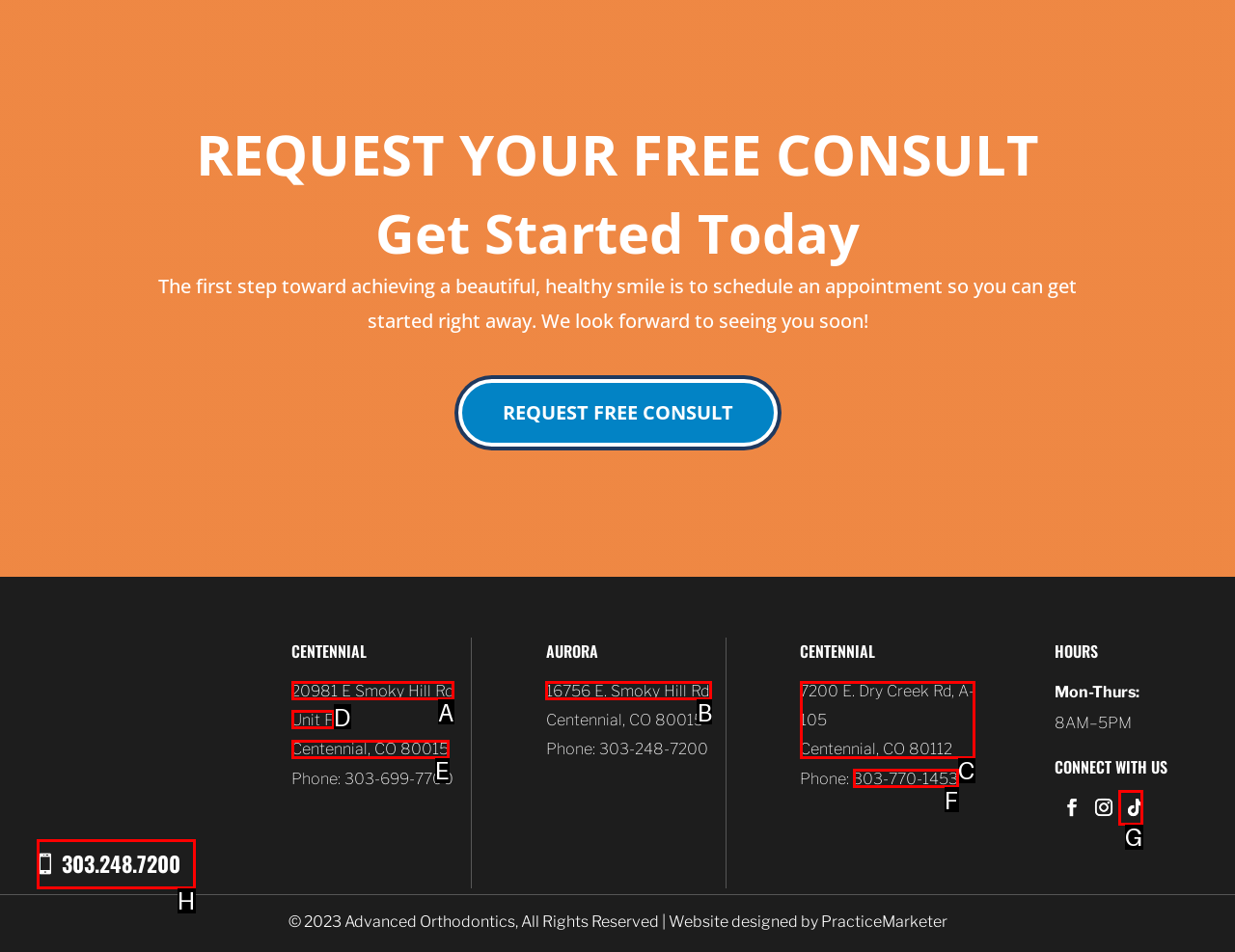What letter corresponds to the UI element described here: Follow
Reply with the letter from the options provided.

G